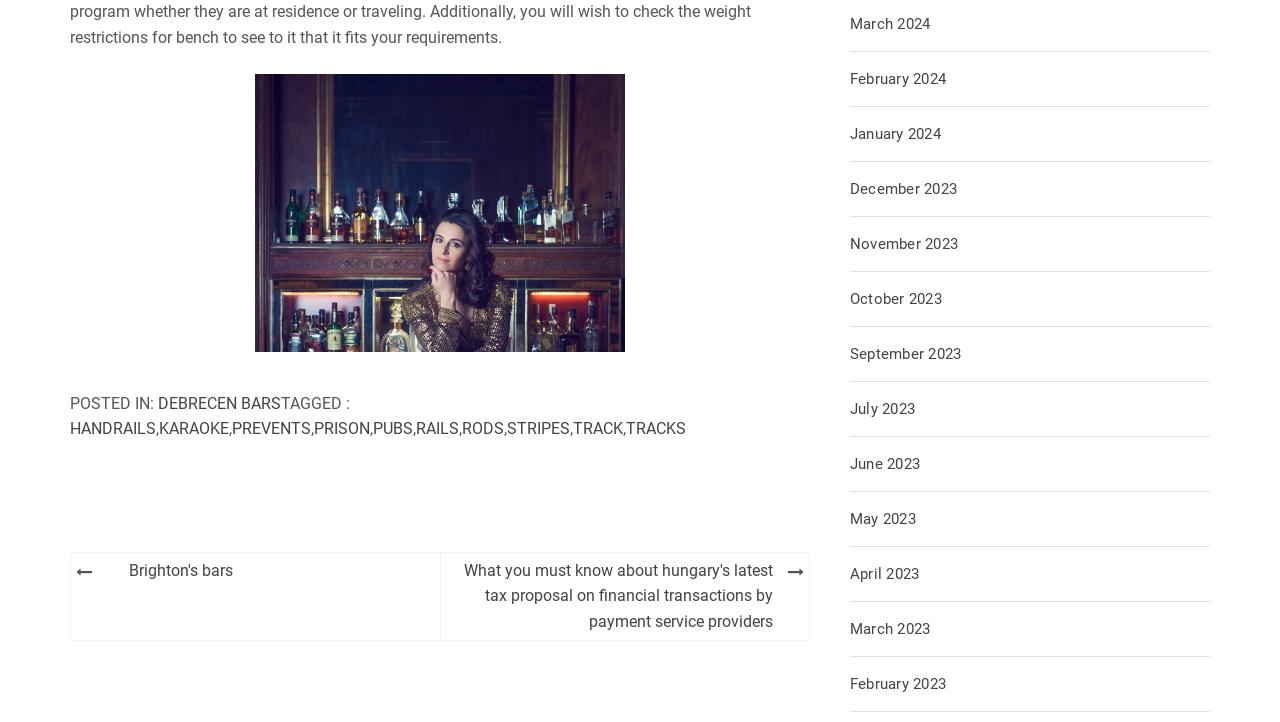Find the bounding box coordinates of the element to click in order to complete the given instruction: "Select the link to March 2024."

[0.664, 0.021, 0.727, 0.046]